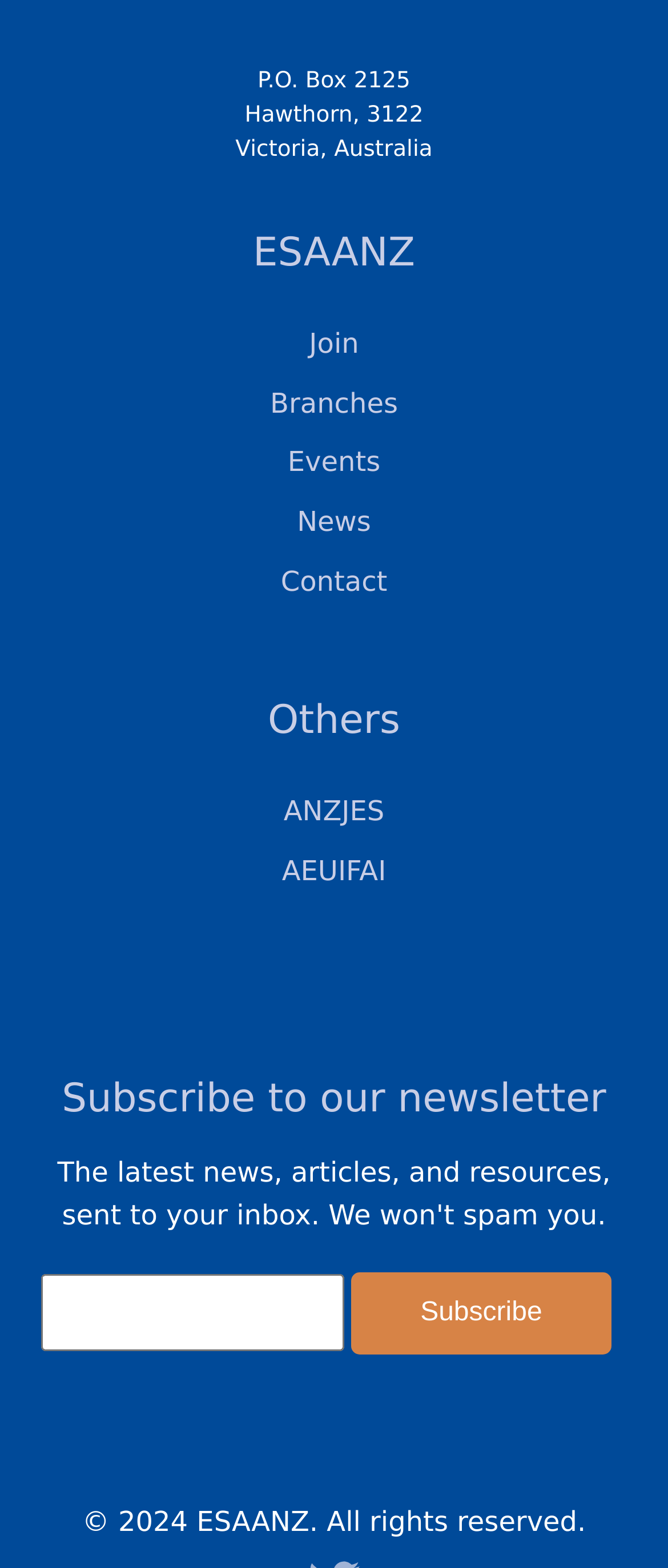Find the bounding box of the UI element described as follows: "ANZJES".

[0.425, 0.509, 0.575, 0.527]